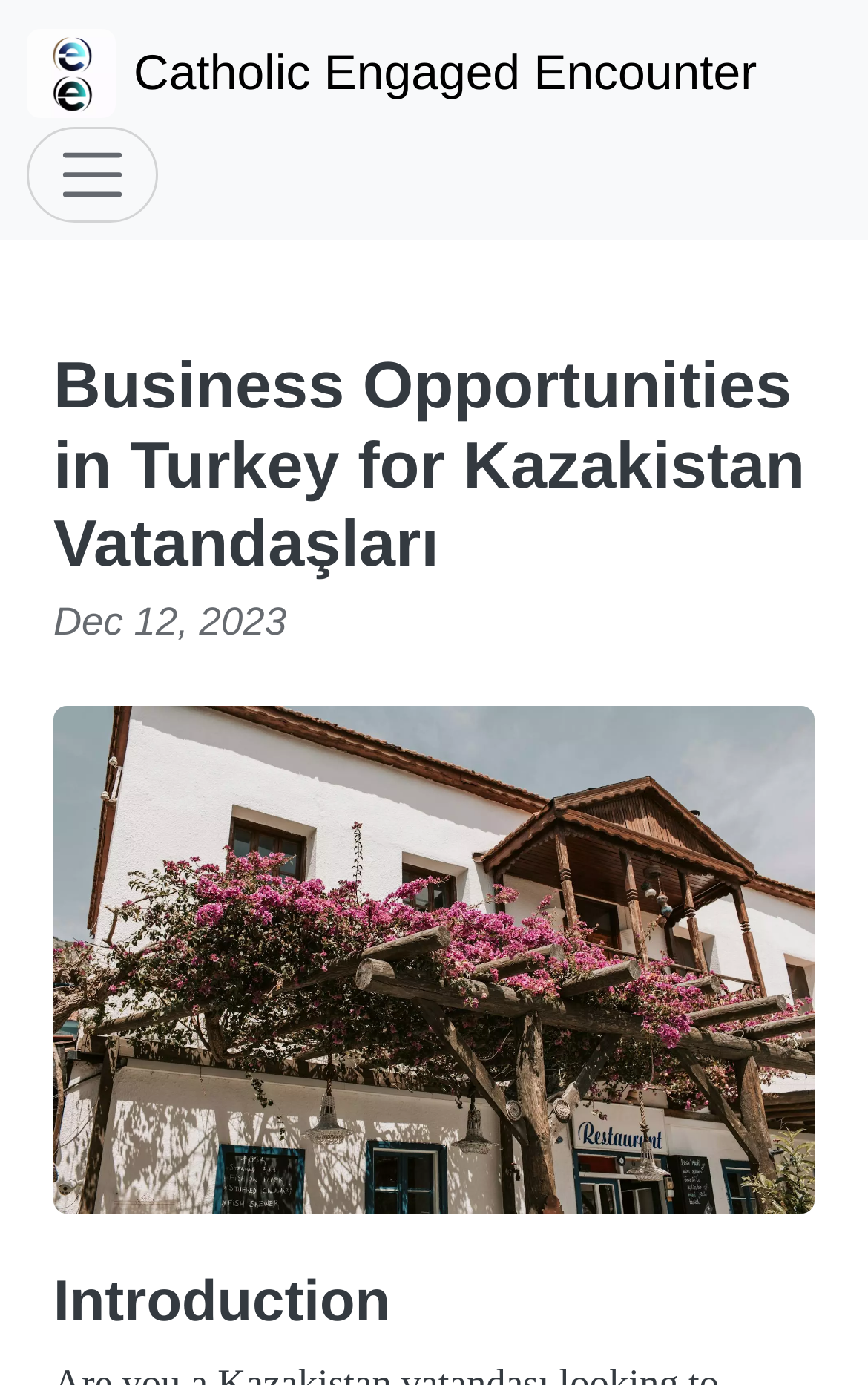Produce a meticulous description of the webpage.

The webpage is about business opportunities in Turkey for Kazakhstani citizens, specifically focusing on setting up shipping centers, local services, and notaries with Gocmen Bürosu. 

At the top left corner, there is a logo of Catholic Engaged Encounter, accompanied by a toggle navigation button. Below the logo, there is a header section that spans almost the entire width of the page. Within this section, a prominent heading displays the title "Business Opportunities in Turkey for Kazakistan Vatandaşları". 

To the right of the heading, there is a static text displaying the date "Dec 12, 2023". Below the header section, there is a large figure that occupies most of the page's width, containing an image. 

At the bottom of the page, there is a heading titled "Introduction", which likely marks the beginning of the main content.